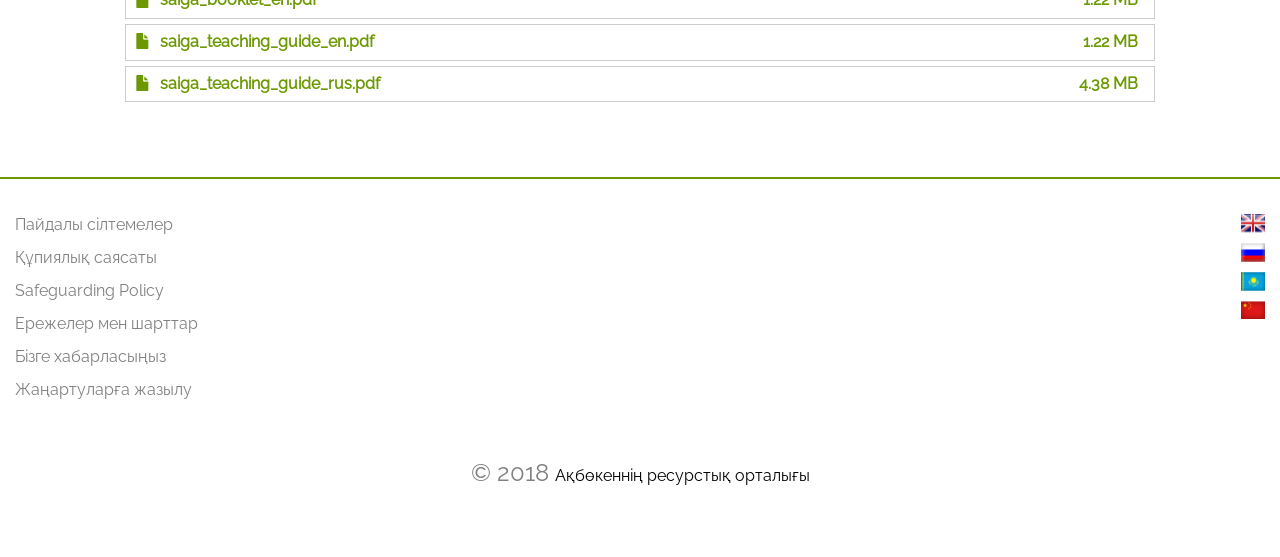Please answer the following question using a single word or phrase: What language options are available?

English, Russian, Kazakh, Chinese